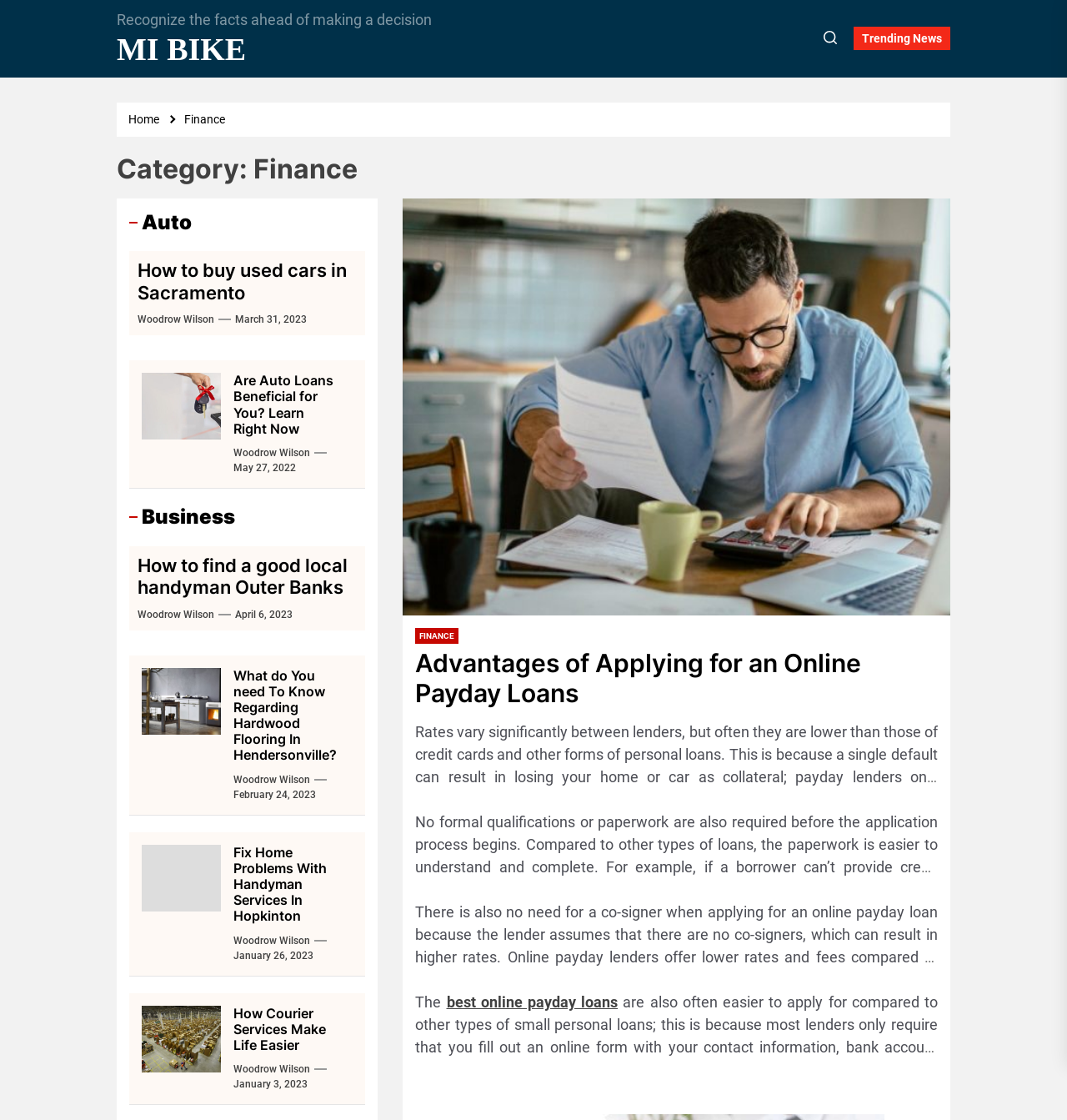Please give a one-word or short phrase response to the following question: 
What is the topic of the article 'How to buy used cars in Sacramento'?

Buying used cars